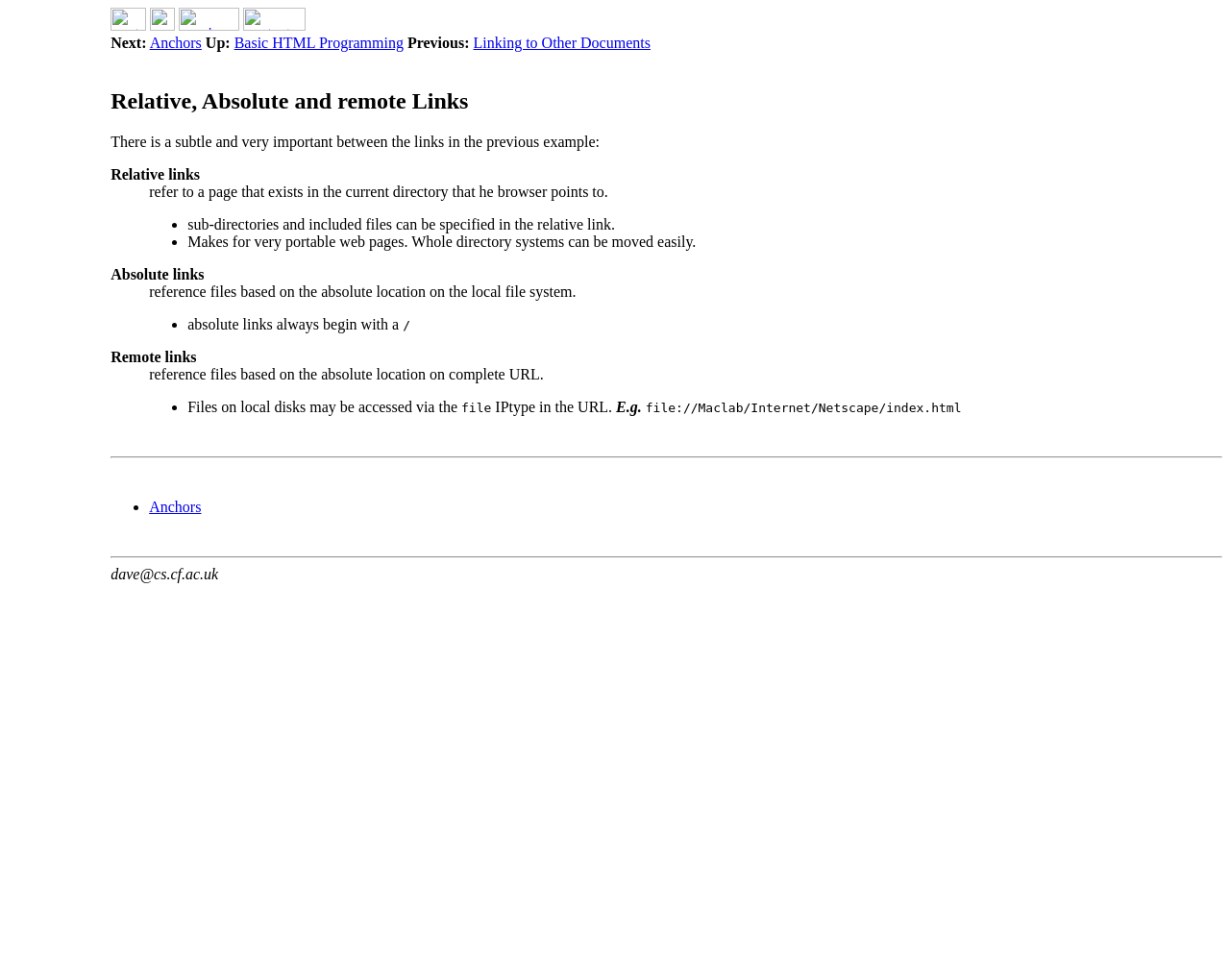Provide the bounding box coordinates of the HTML element this sentence describes: "Linking to Other Documents". The bounding box coordinates consist of four float numbers between 0 and 1, i.e., [left, top, right, bottom].

[0.385, 0.035, 0.529, 0.052]